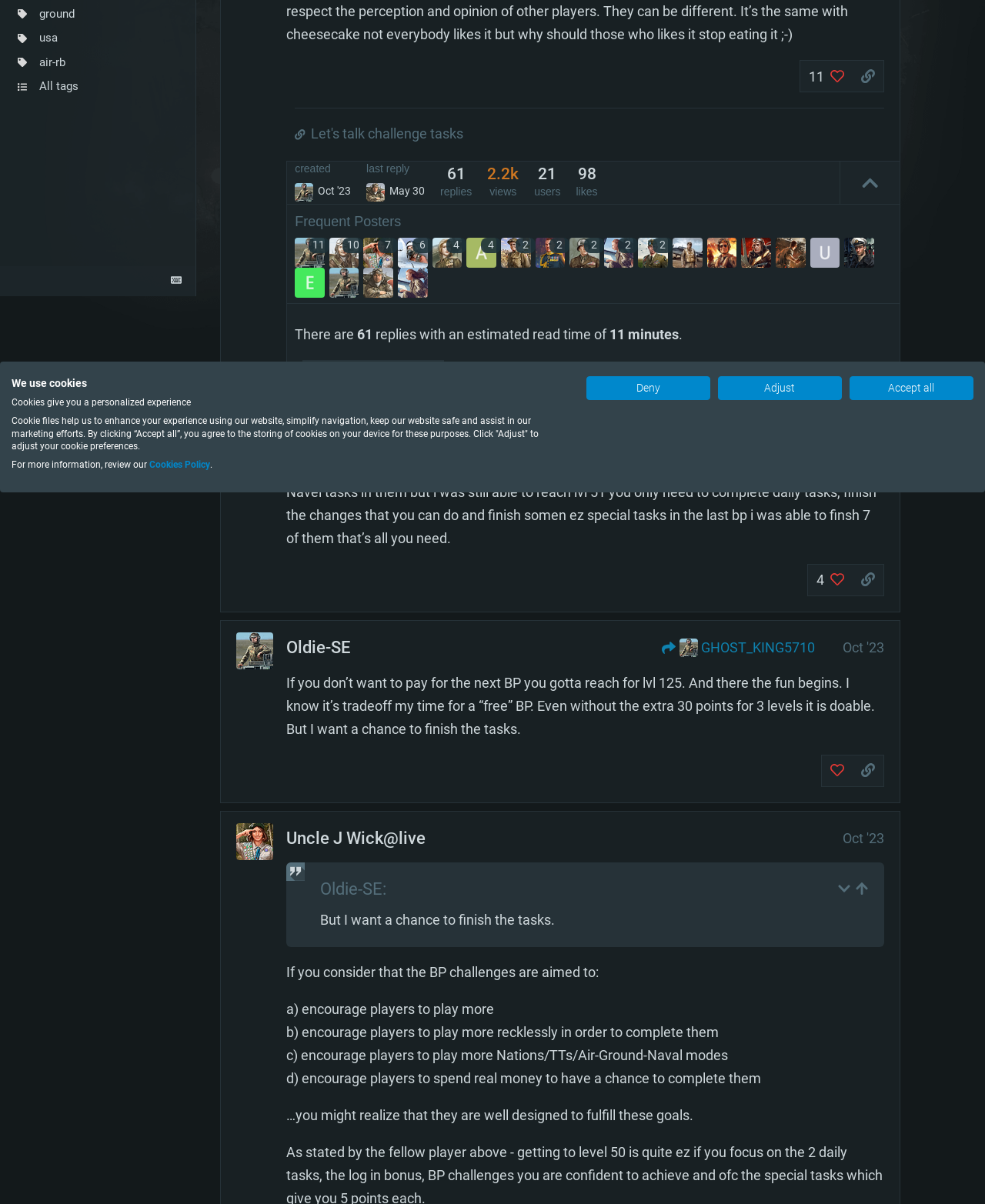From the webpage screenshot, predict the bounding box coordinates (top-left x, top-left y, bottom-right x, bottom-right y) for the UI element described here: 2

[0.578, 0.198, 0.613, 0.222]